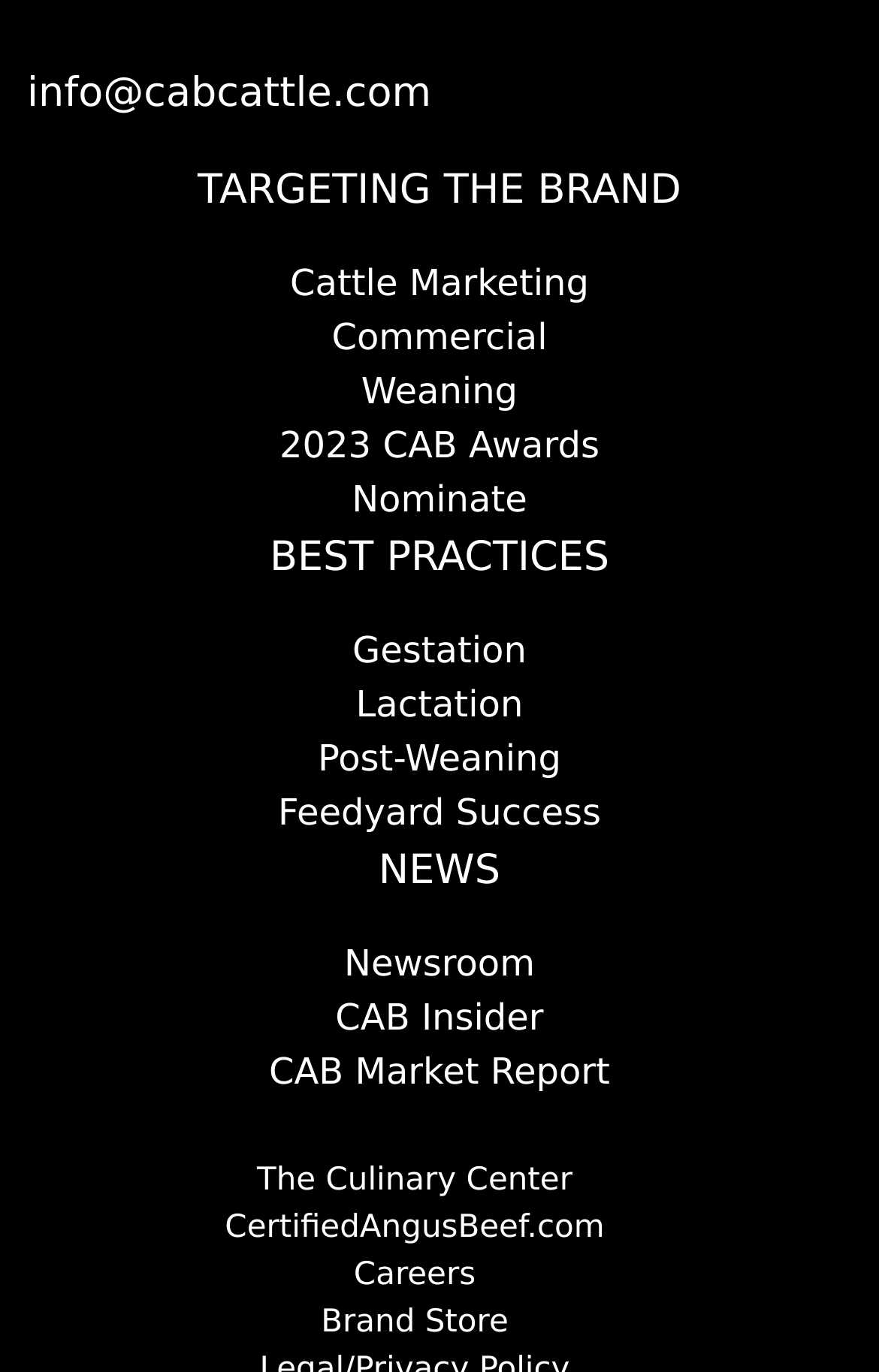Pinpoint the bounding box coordinates of the area that must be clicked to complete this instruction: "Visit the brand store".

[0.031, 0.948, 0.969, 0.982]